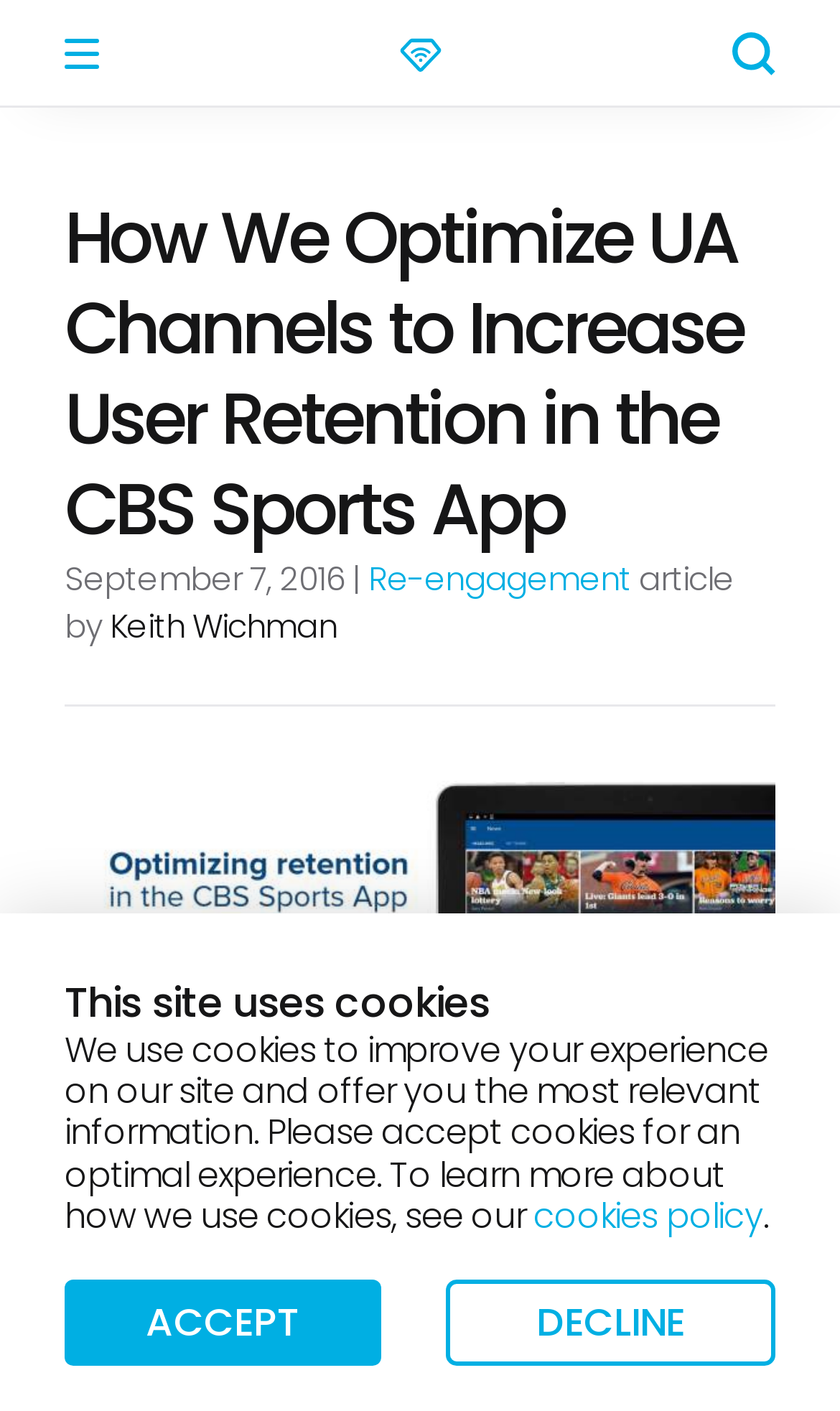Find the bounding box coordinates corresponding to the UI element with the description: "Accept". The coordinates should be formatted as [left, top, right, bottom], with values as floats between 0 and 1.

[0.077, 0.907, 0.454, 0.968]